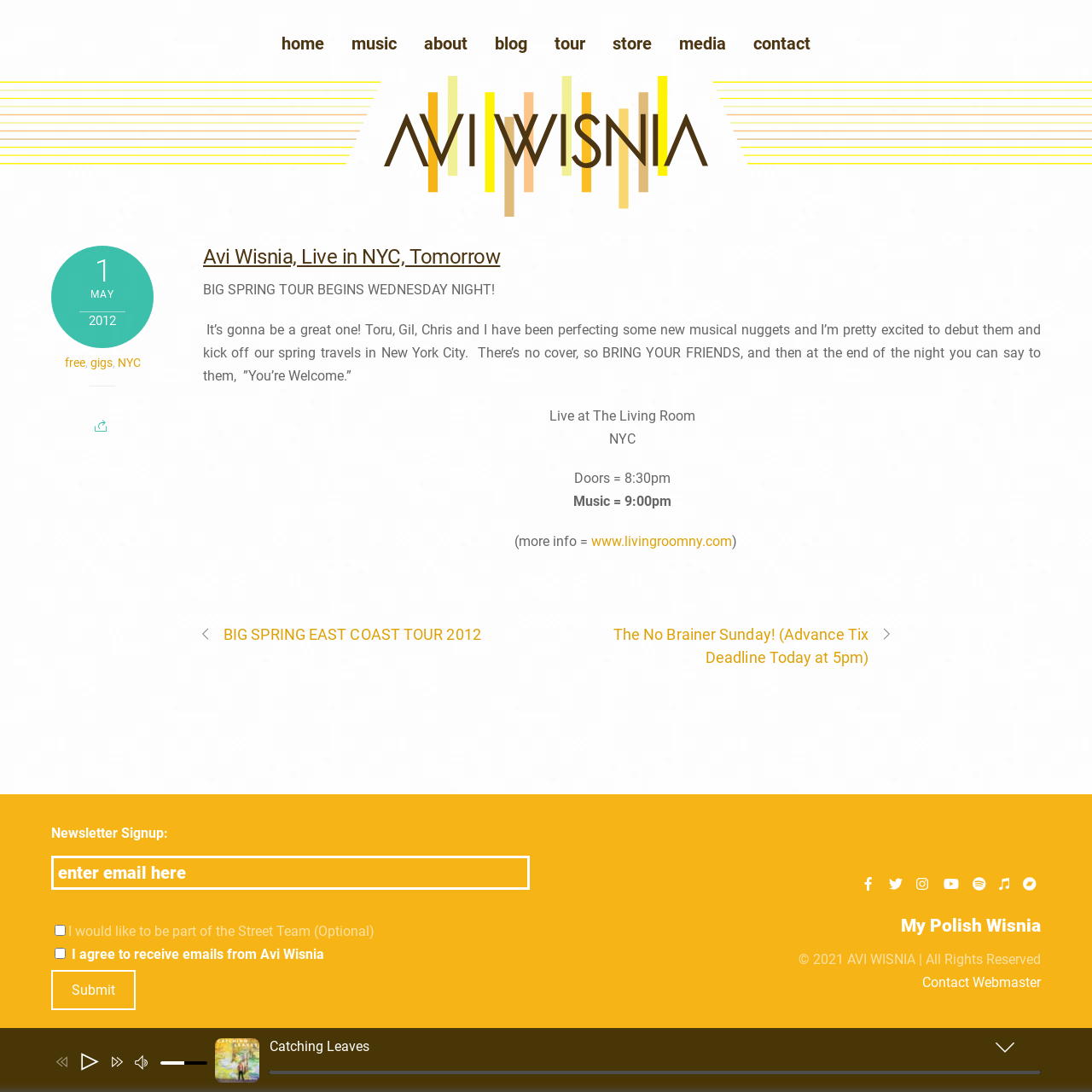Your task is to find and give the main heading text of the webpage.

Avi Wisnia, Live in NYC, Tomorrow